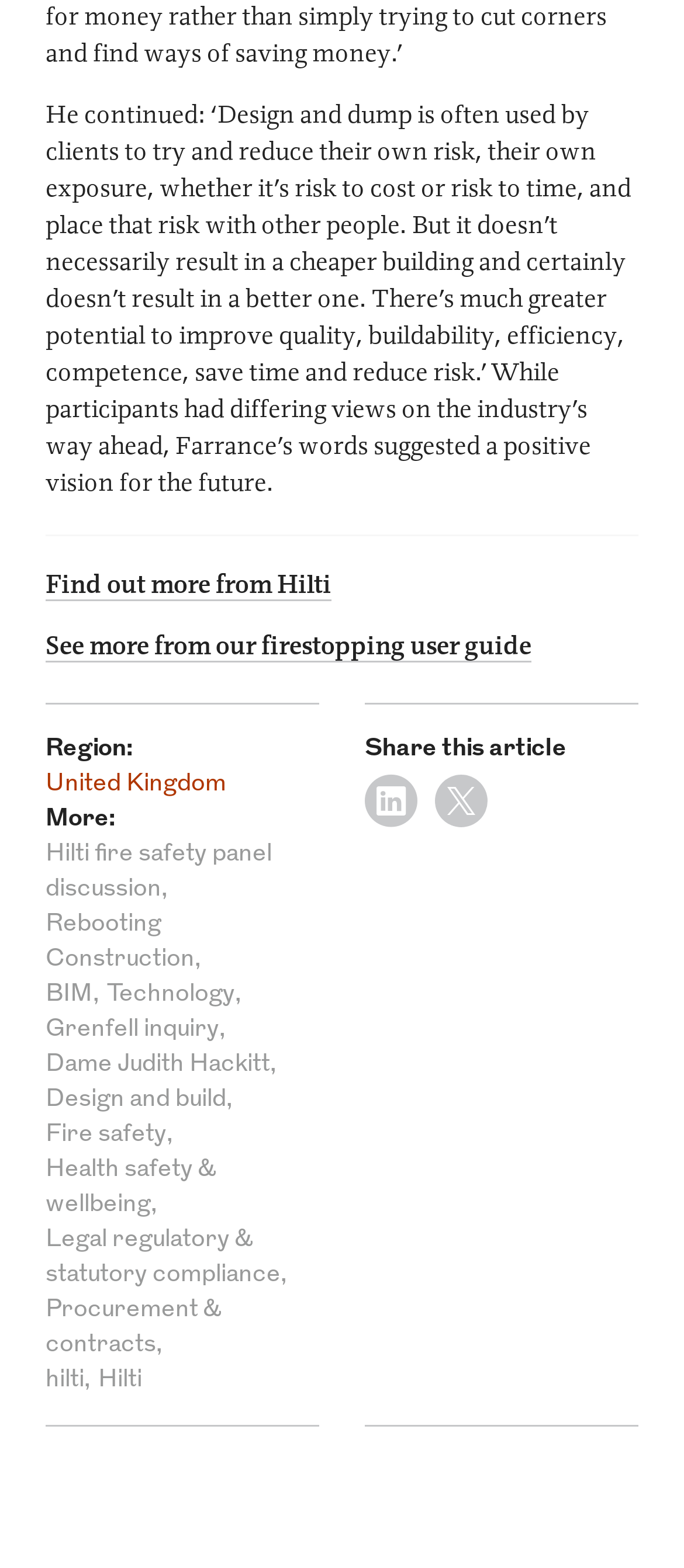Use a single word or phrase to answer the question: 
How many description lists are there in the webpage?

3